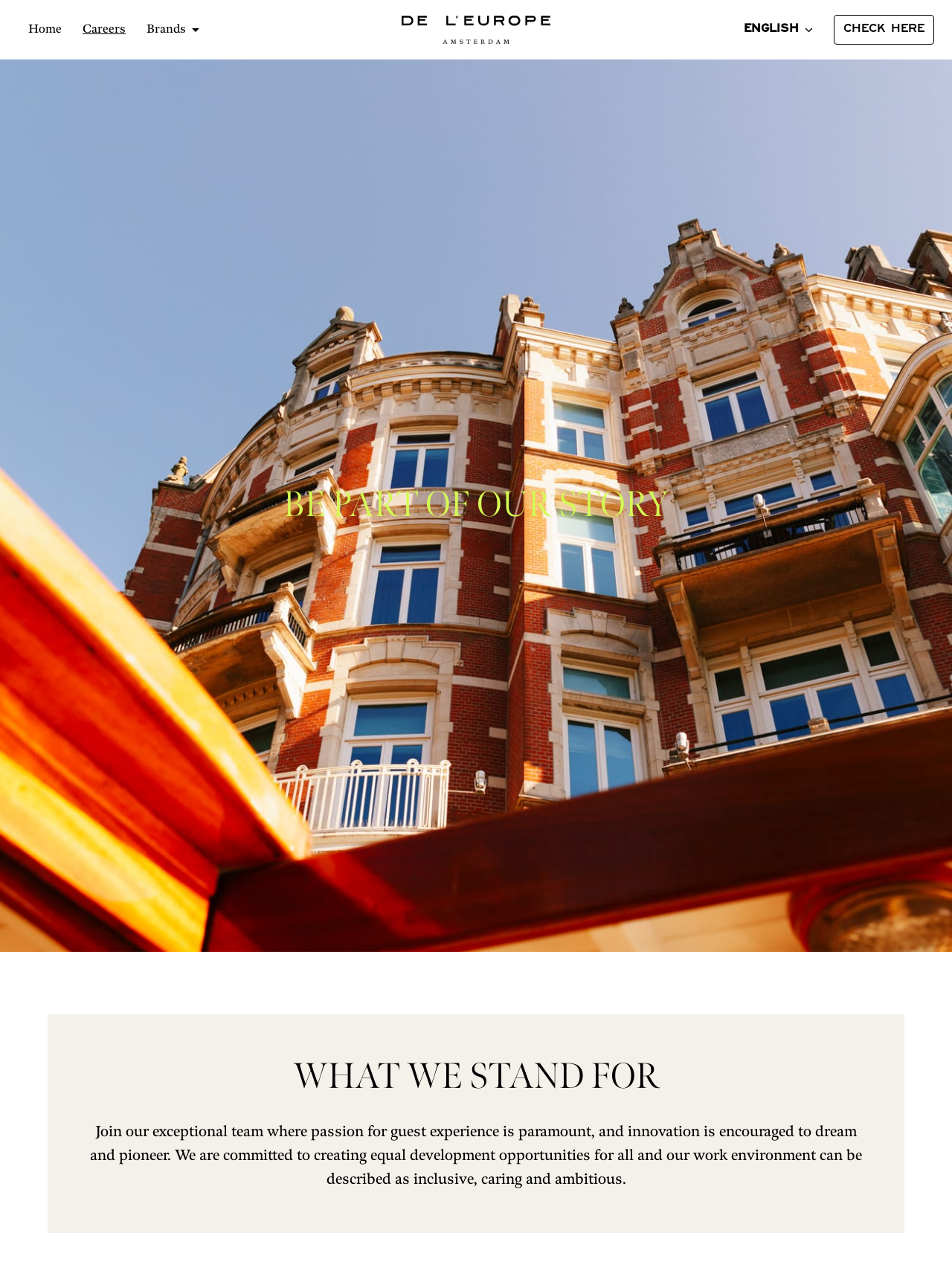Use a single word or phrase to answer the question: What is the tone of the company's work environment?

Inclusive, caring, and ambitious